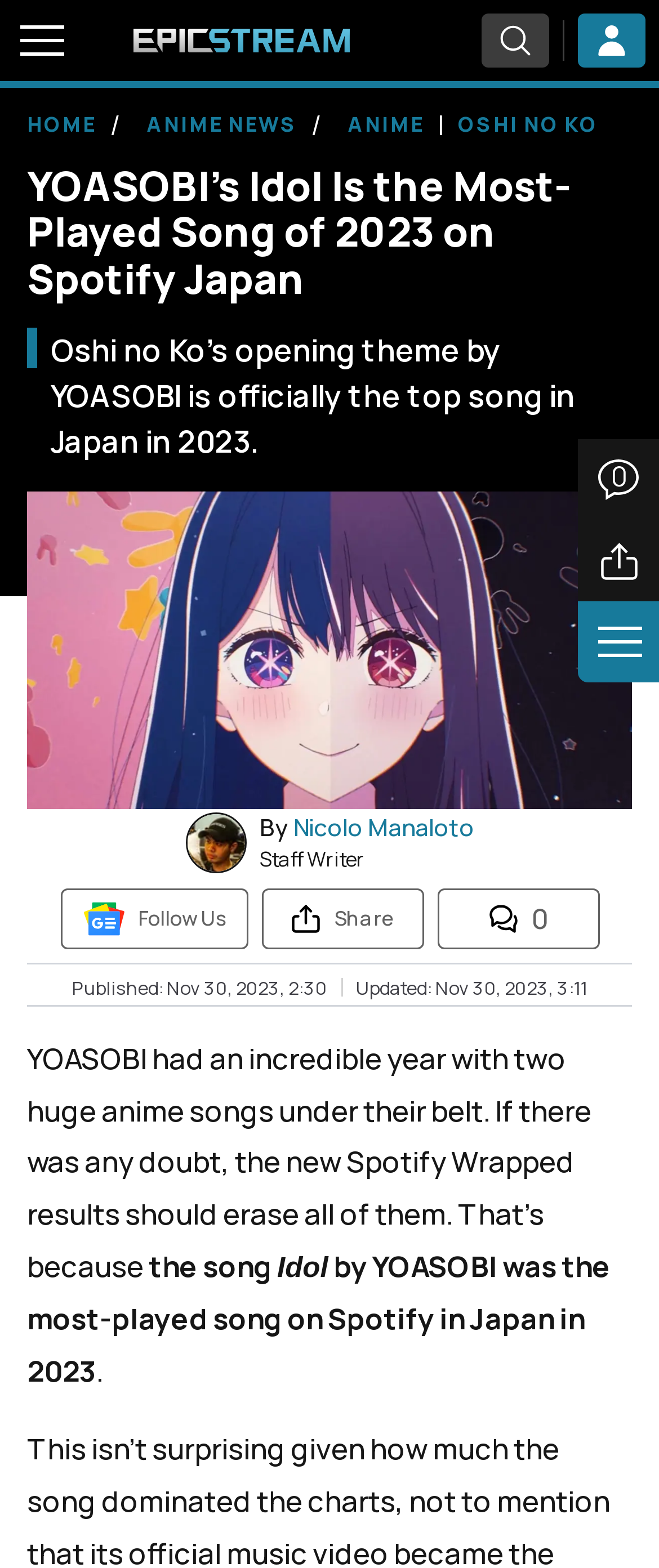Find the bounding box coordinates of the element's region that should be clicked in order to follow the given instruction: "Share article". The coordinates should consist of four float numbers between 0 and 1, i.e., [left, top, right, bottom].

[0.877, 0.332, 1.0, 0.383]